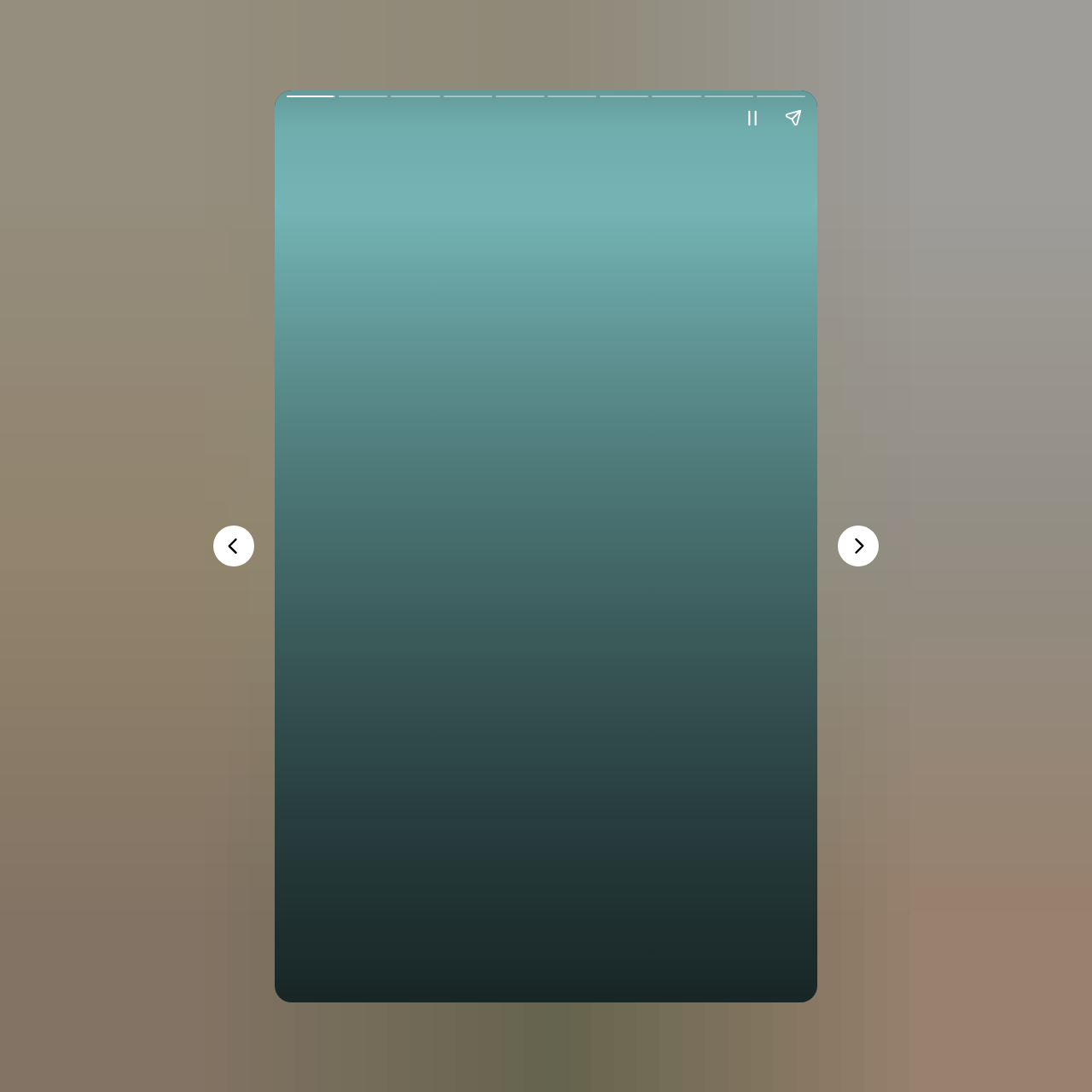Answer the question briefly using a single word or phrase: 
What is the color of the line in the 'White Line' image?

White